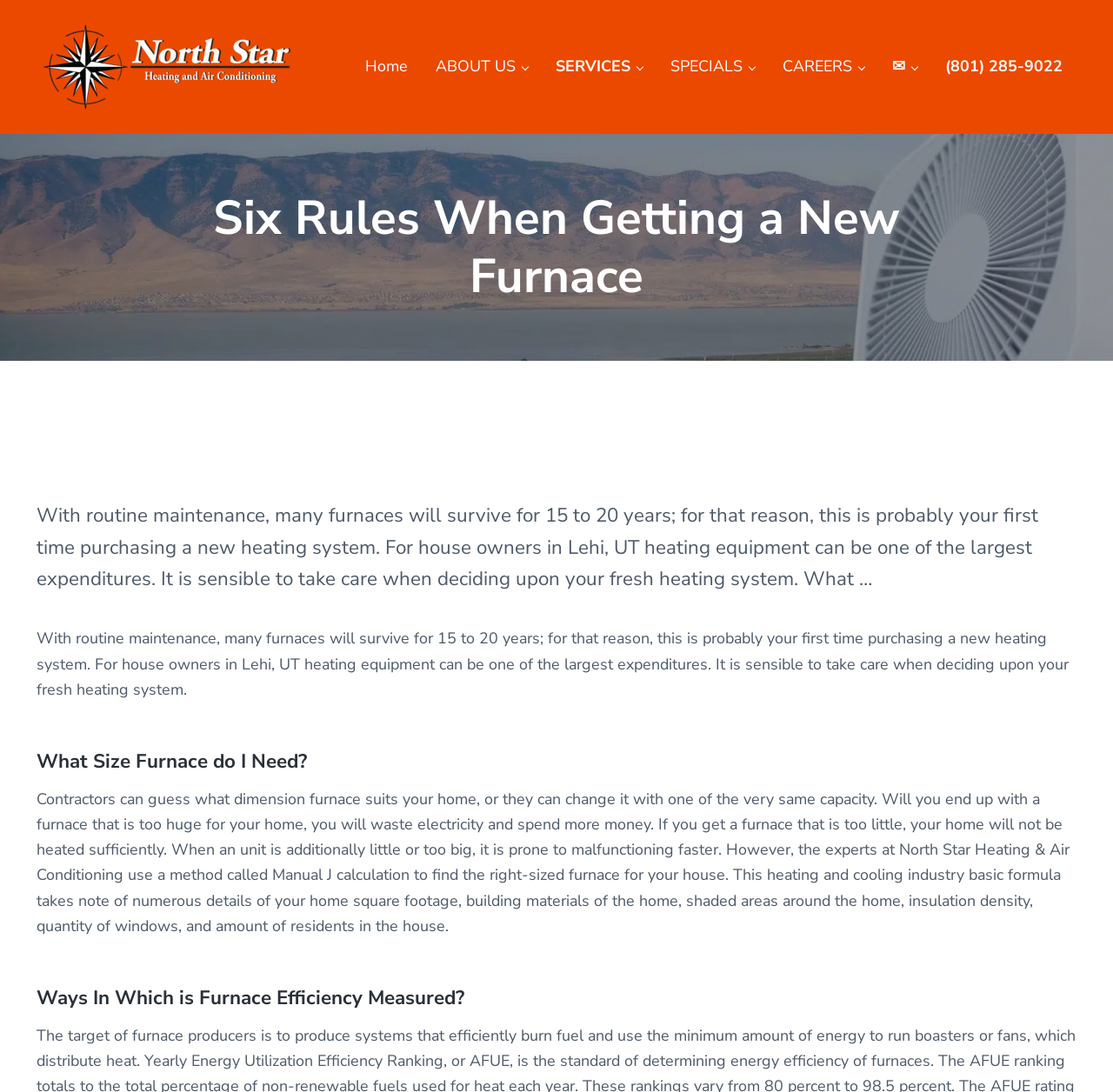What is the purpose of getting the right-sized furnace?
Carefully analyze the image and provide a detailed answer to the question.

I found the answer by reading the paragraph under the heading 'What Size Furnace do I Need?', which explains that if you get a furnace that is too big or too small, you will waste electricity and spend more money, and that's why it's important to get the right-sized furnace.